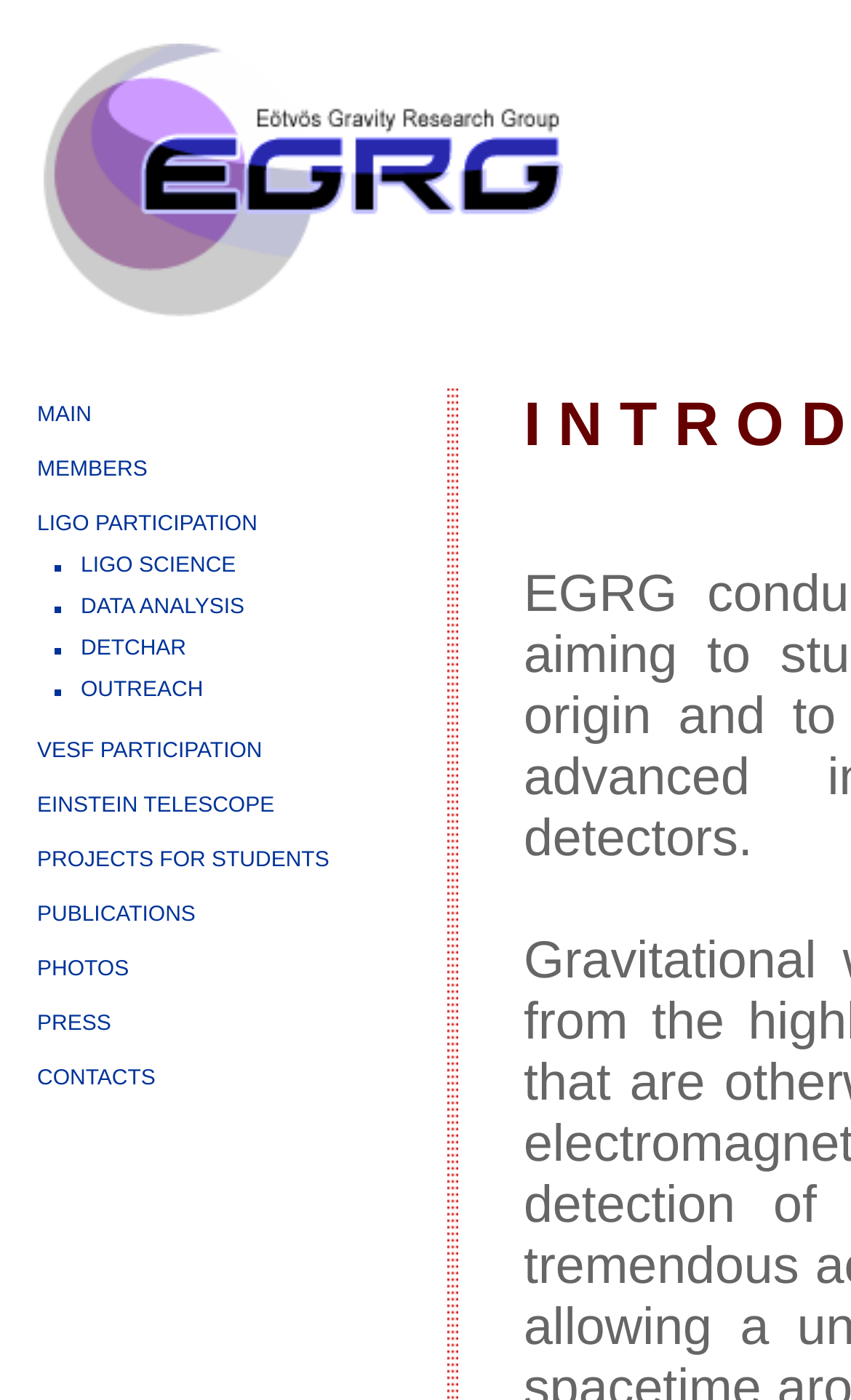Give a succinct answer to this question in a single word or phrase: 
How many links are on the webpage?

15